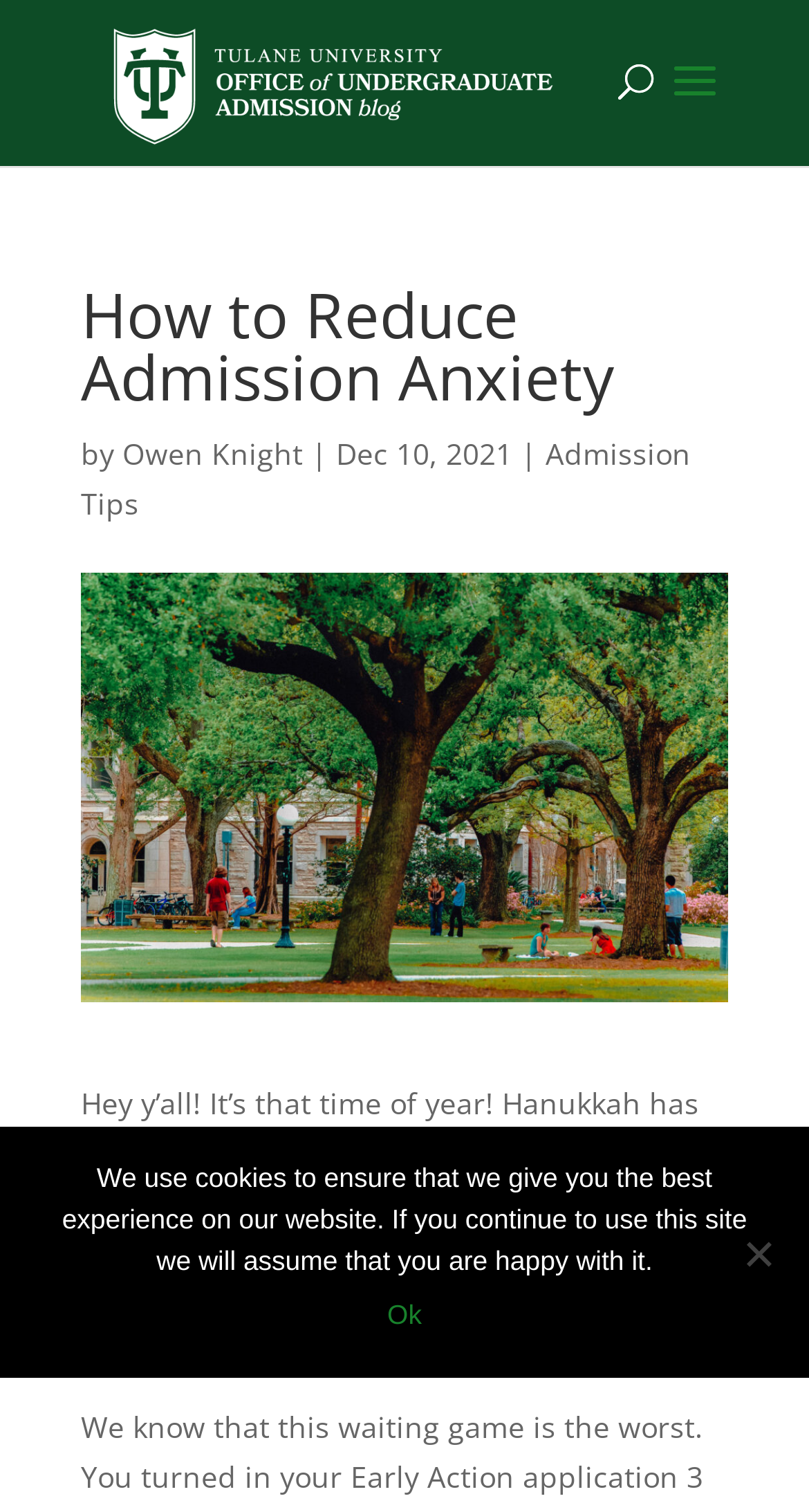Using the provided description: "Ok", find the bounding box coordinates of the corresponding UI element. The output should be four float numbers between 0 and 1, in the format [left, top, right, bottom].

[0.479, 0.856, 0.521, 0.884]